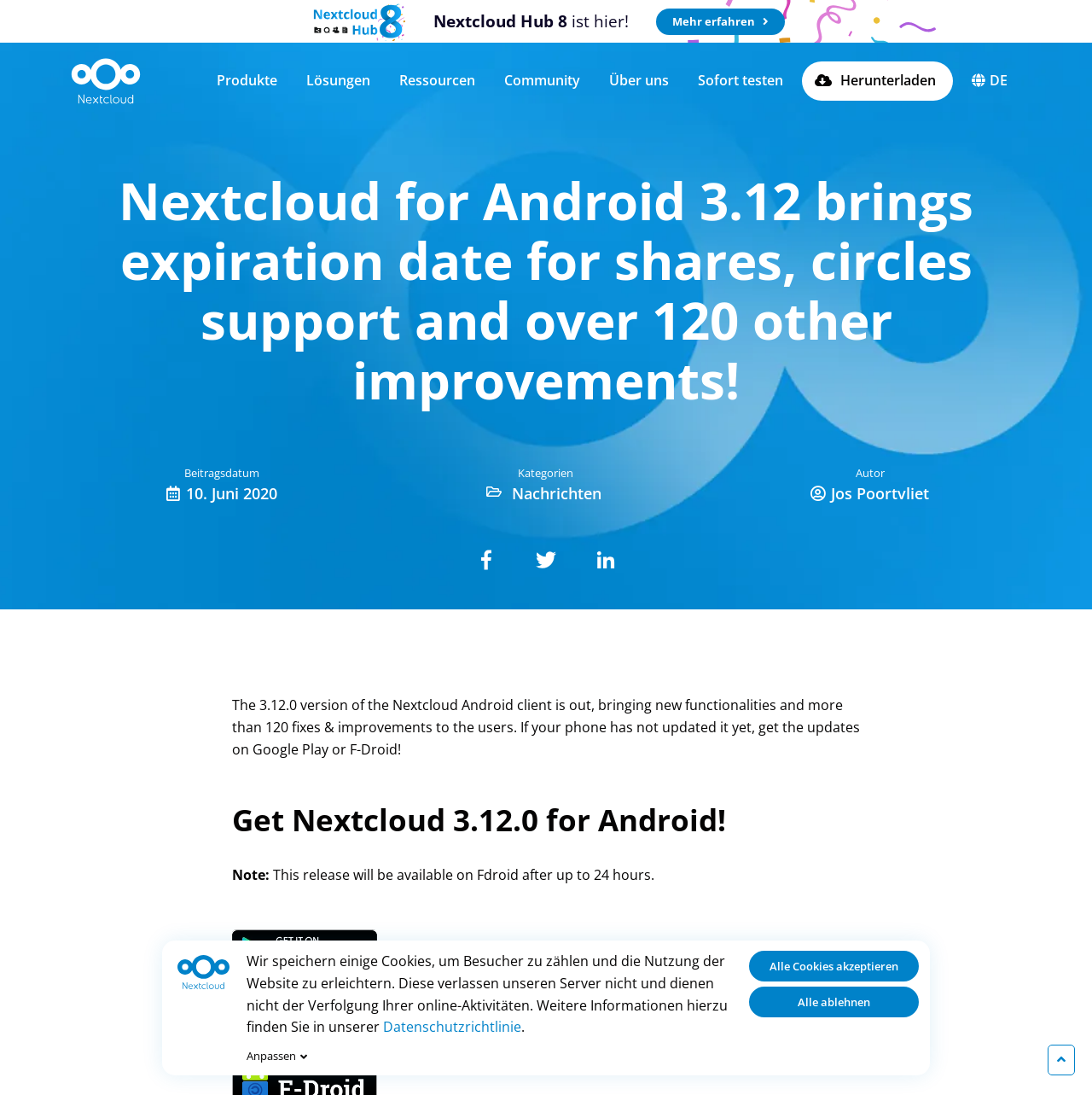Locate the UI element described by parent_node: Nextcloud 3.12.0 for Android in the provided webpage screenshot. Return the bounding box coordinates in the format (top-left x, top-left y, bottom-right x, bottom-right y), ensuring all values are between 0 and 1.

[0.212, 0.826, 0.788, 0.91]